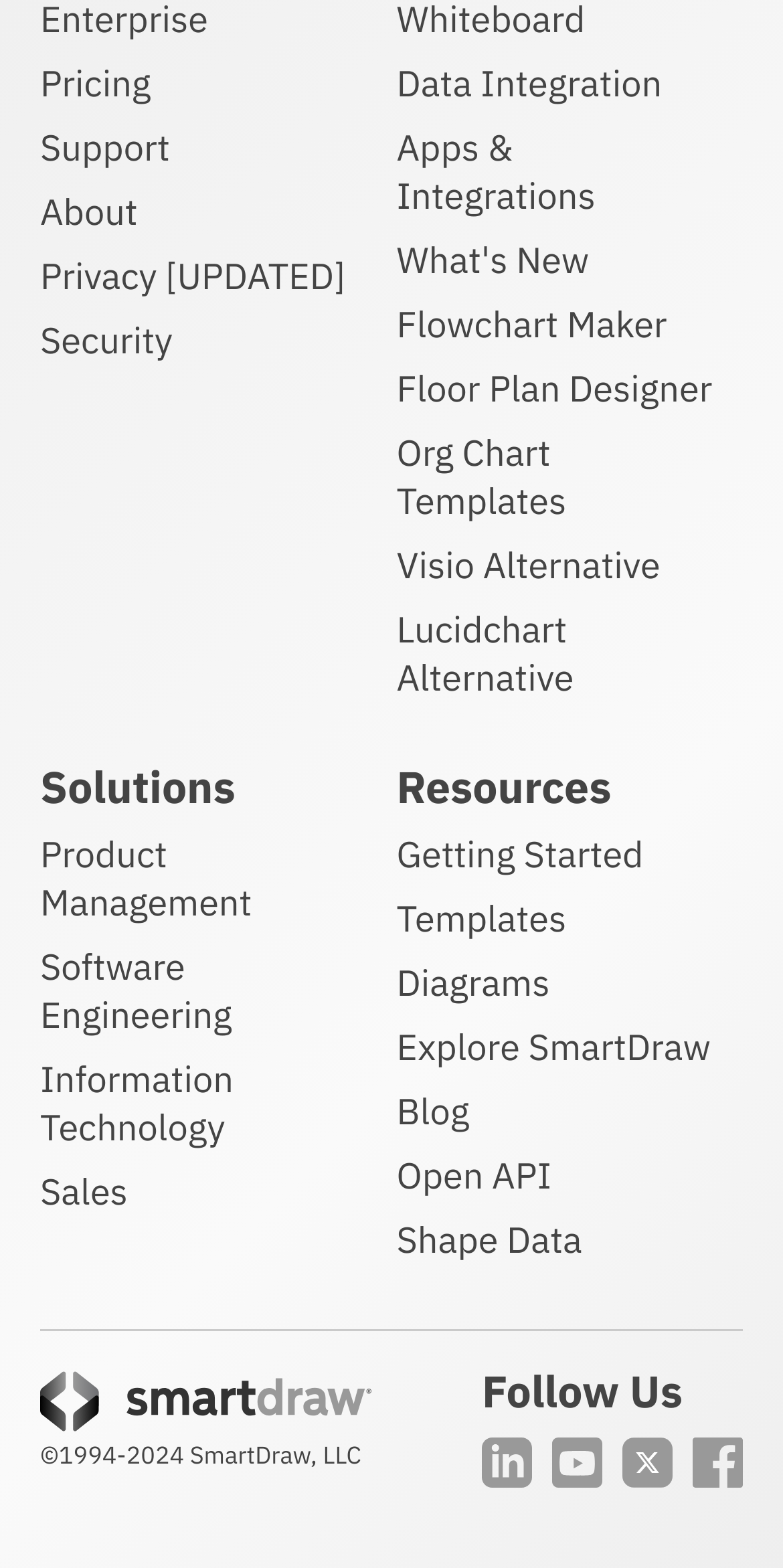Please locate the bounding box coordinates of the element that should be clicked to achieve the given instruction: "Explore Flowchart Maker".

[0.506, 0.192, 0.852, 0.222]